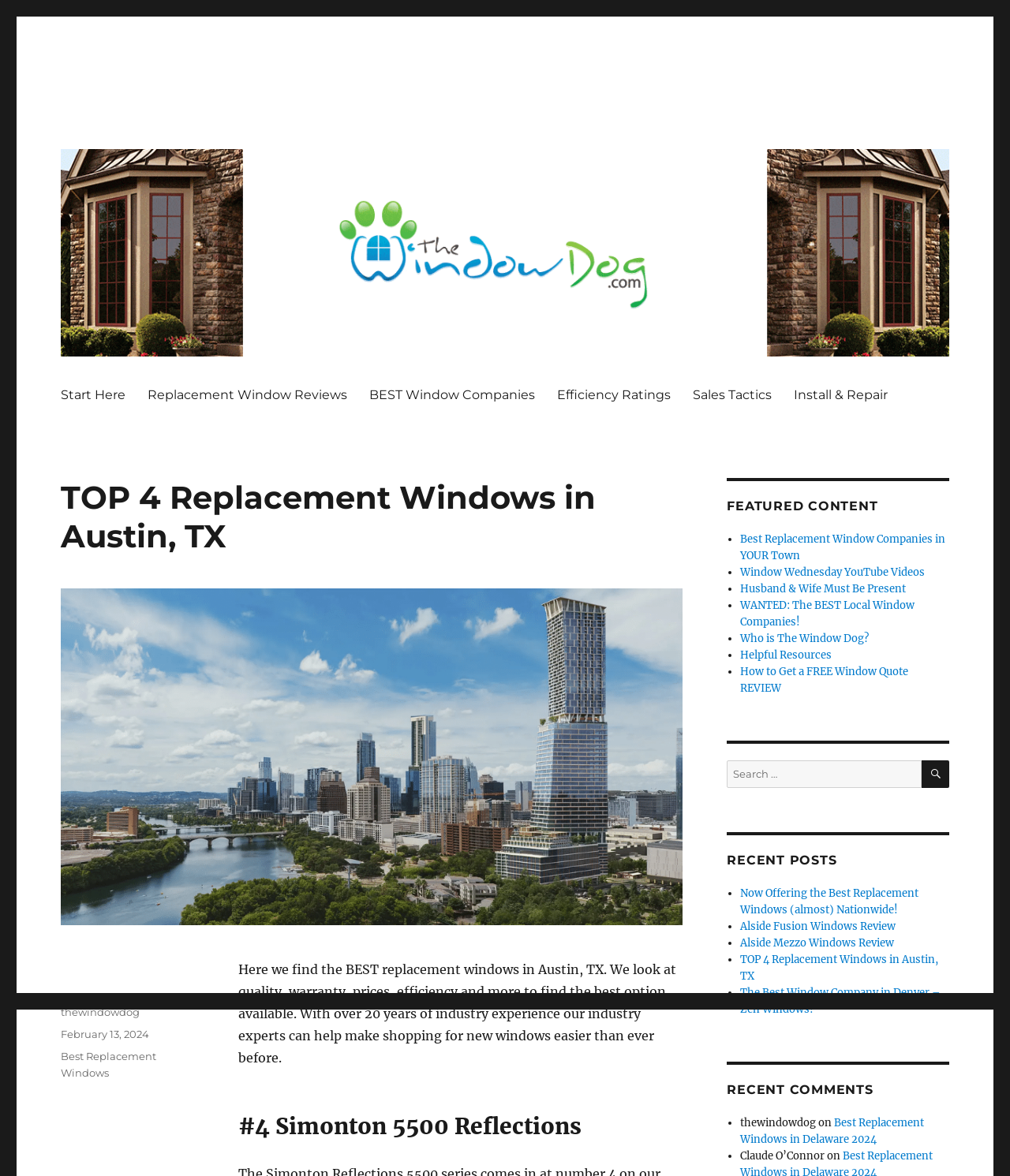Locate the bounding box coordinates of the area to click to fulfill this instruction: "Click on the 'Start Here' link". The bounding box should be presented as four float numbers between 0 and 1, in the order [left, top, right, bottom].

[0.049, 0.322, 0.135, 0.35]